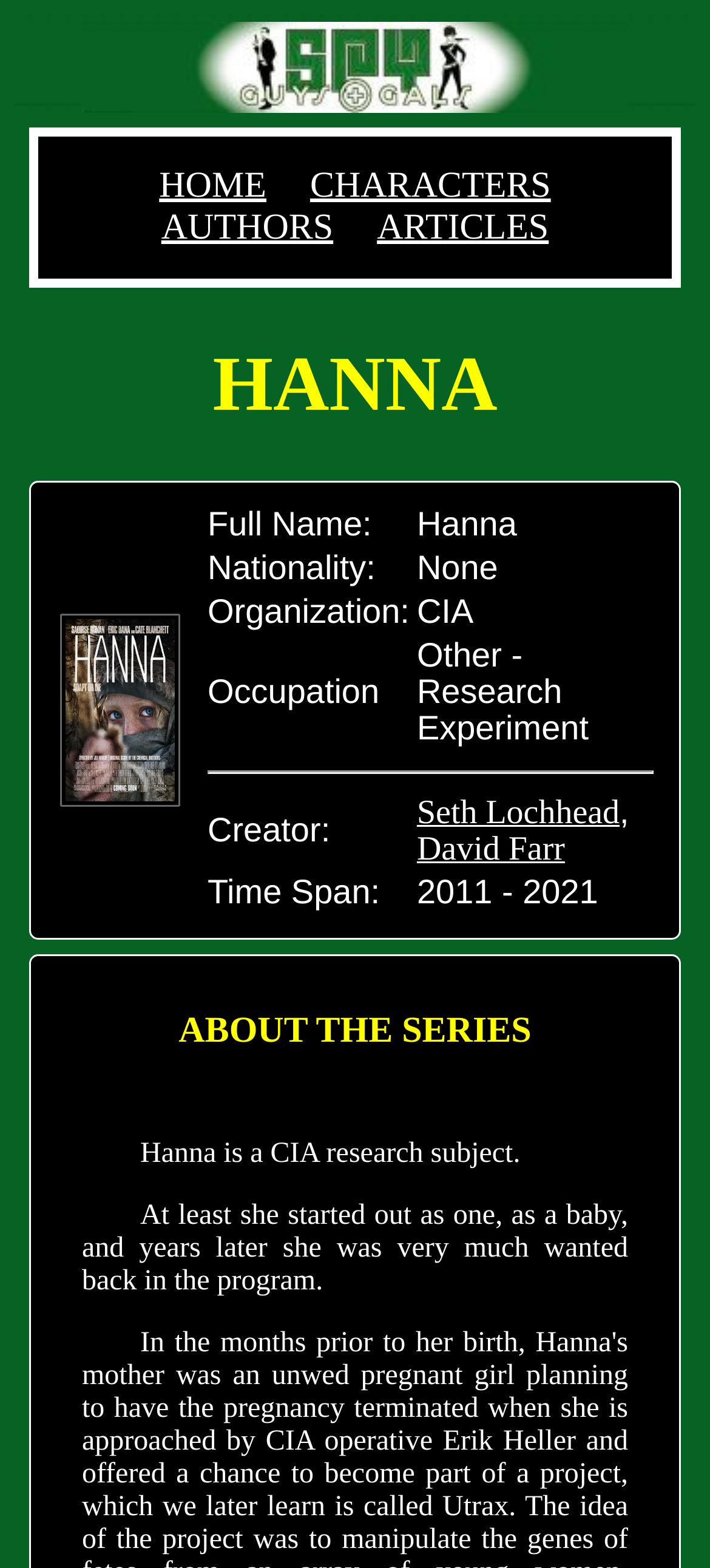Predict the bounding box of the UI element based on this description: "CHARACTERS".

[0.437, 0.106, 0.776, 0.131]